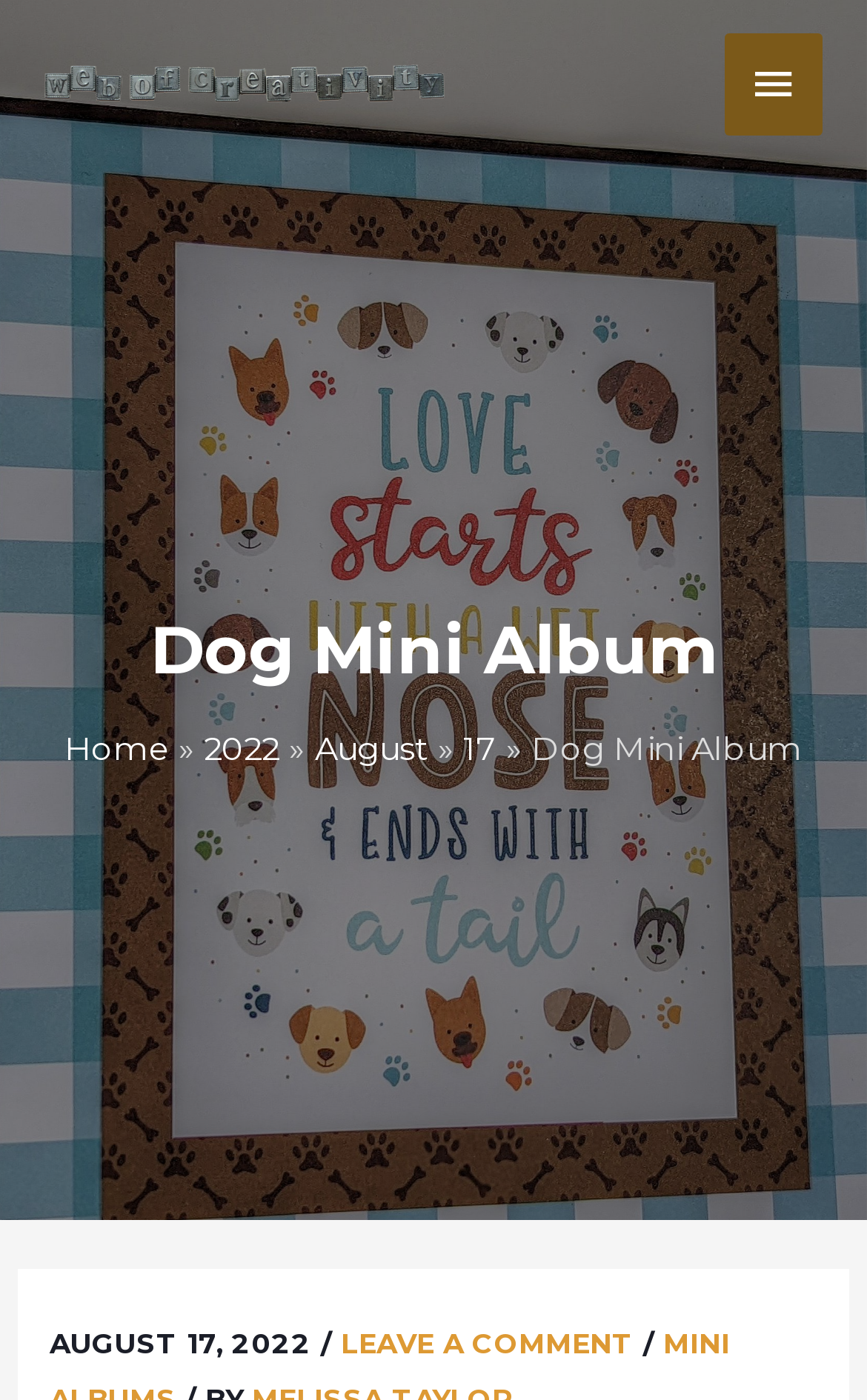Please find the bounding box coordinates (top-left x, top-left y, bottom-right x, bottom-right y) in the screenshot for the UI element described as follows: Leave a Comment

[0.393, 0.948, 0.732, 0.972]